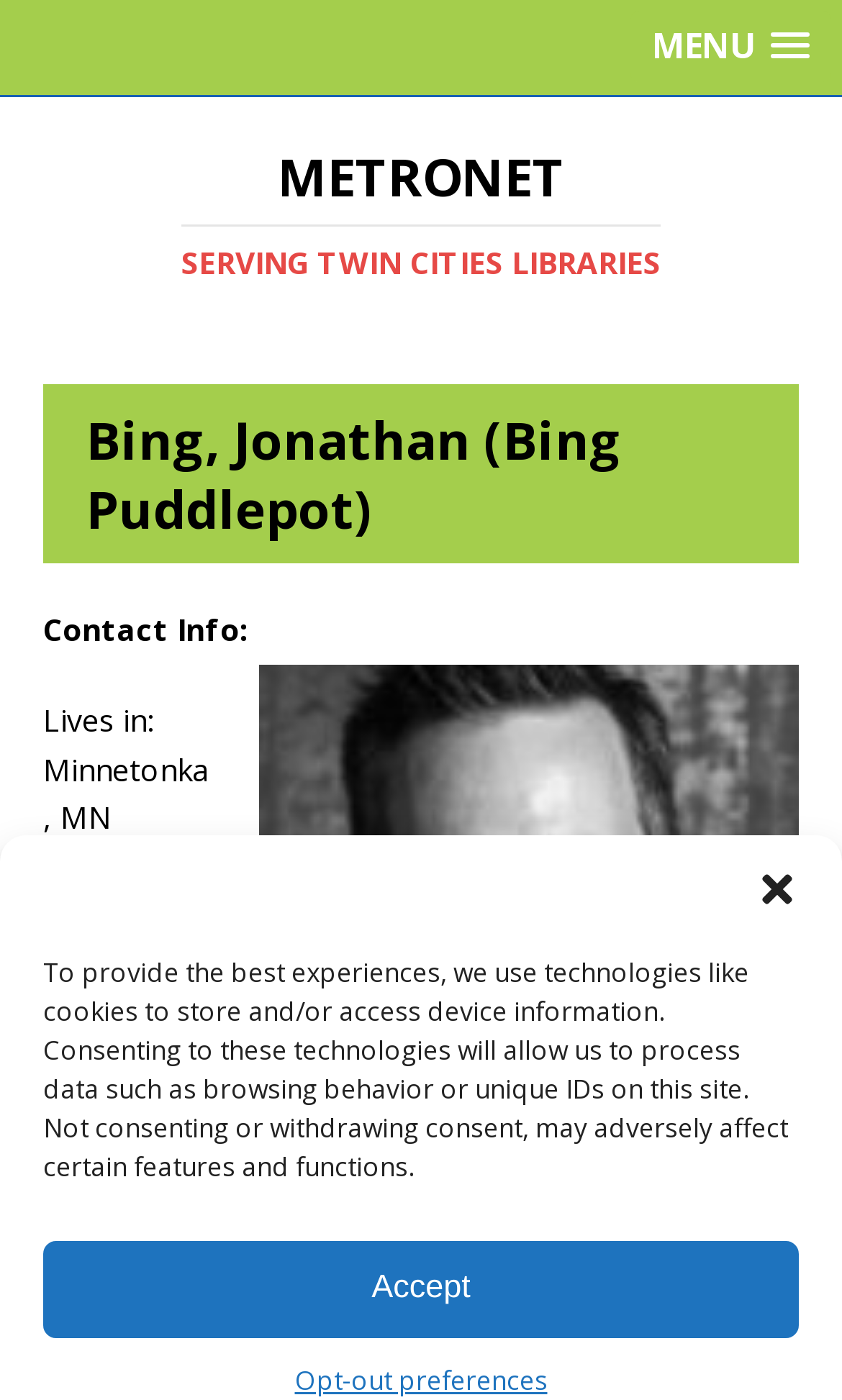Answer the question using only one word or a concise phrase: What is the name of the library system?

Metronet